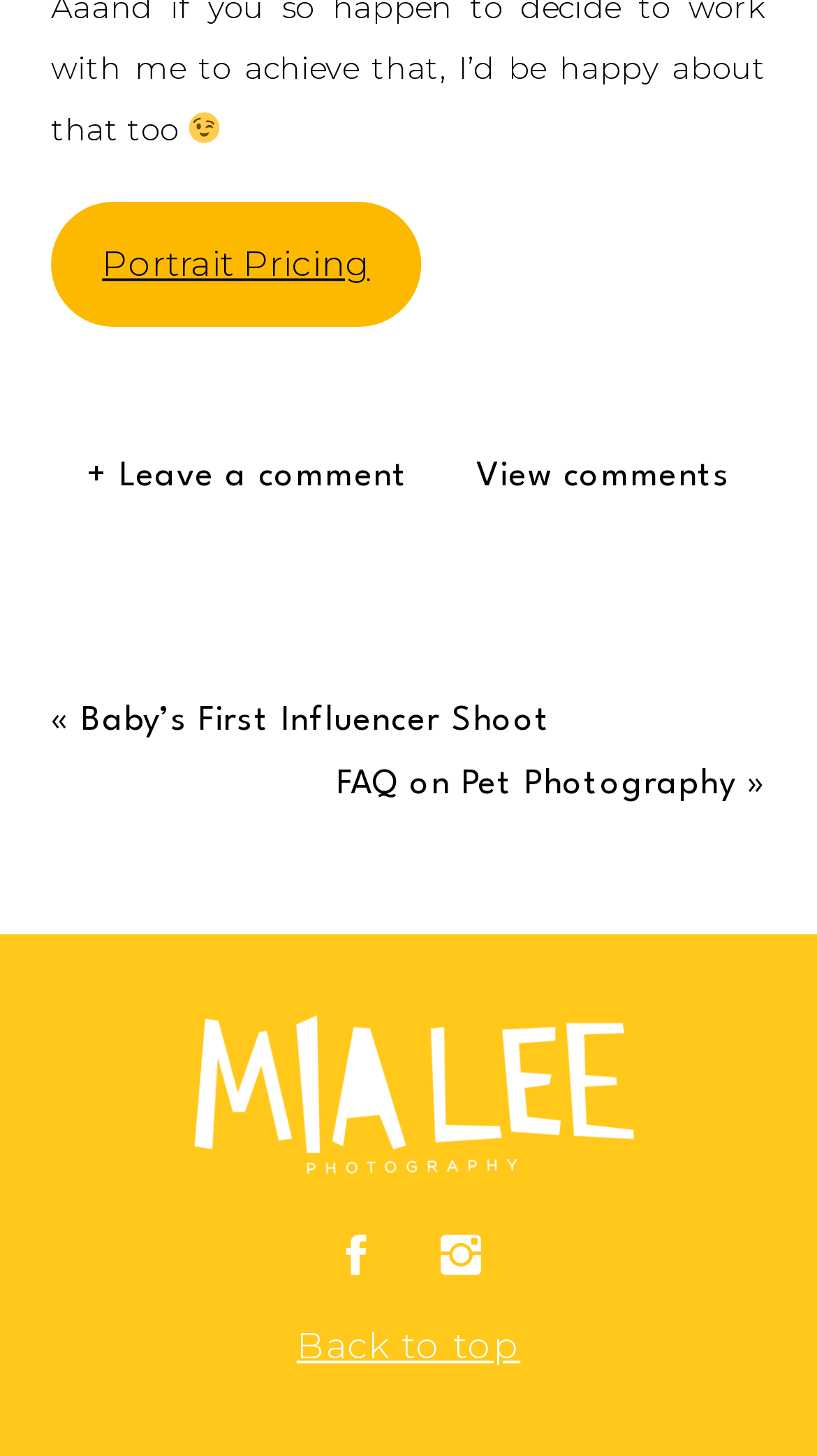Could you specify the bounding box coordinates for the clickable section to complete the following instruction: "View Baby’s First Influencer Shoot"?

[0.1, 0.484, 0.675, 0.507]